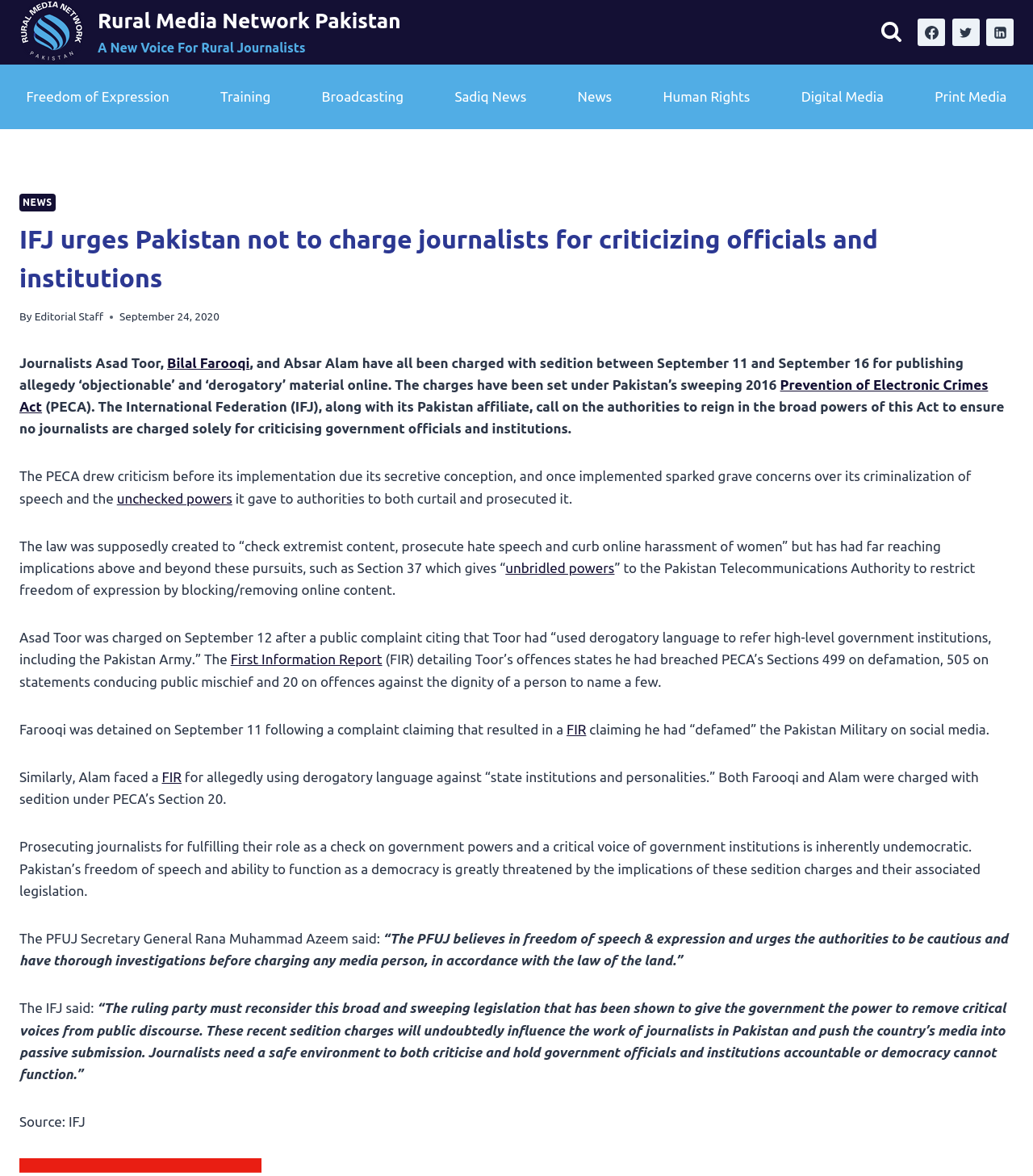Provide a brief response in the form of a single word or phrase:
How many journalists were charged with sedition?

Three